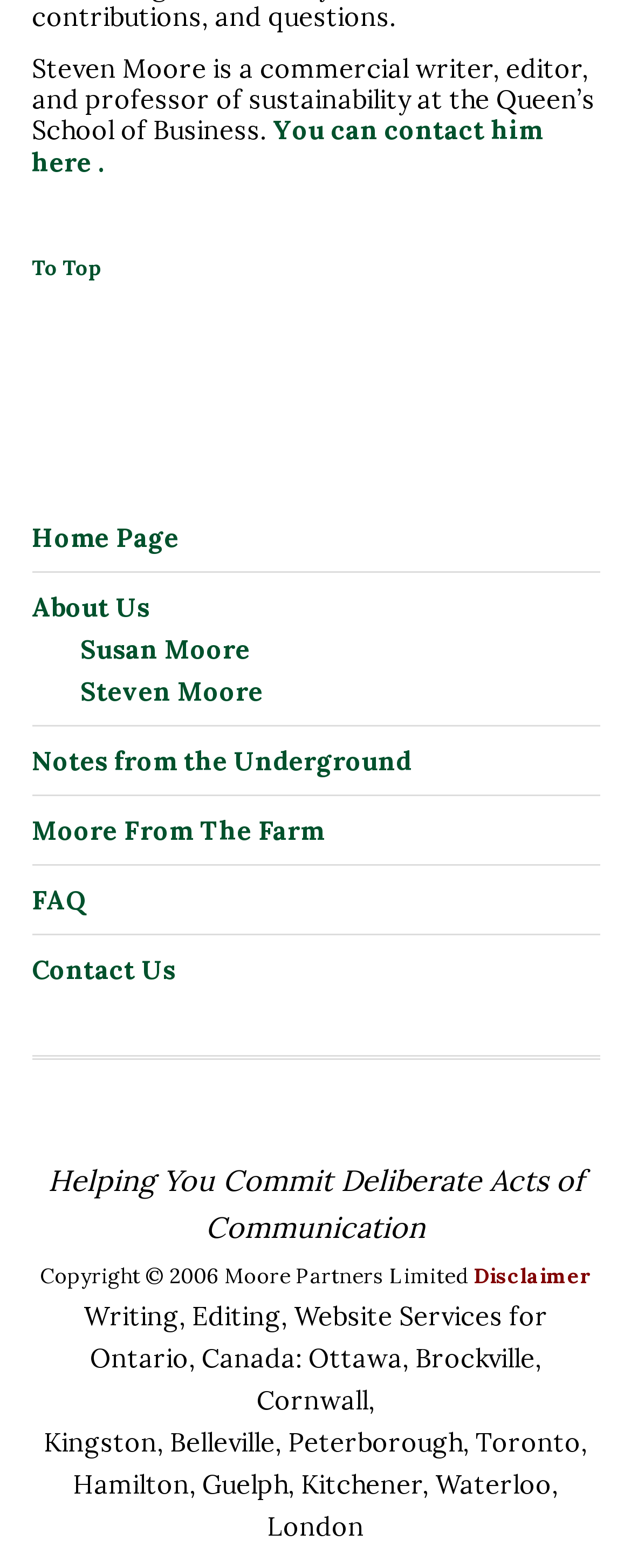Given the element description FAQ, predict the bounding box coordinates for the UI element in the webpage screenshot. The format should be (top-left x, top-left y, bottom-right x, bottom-right y), and the values should be between 0 and 1.

[0.05, 0.564, 0.137, 0.584]